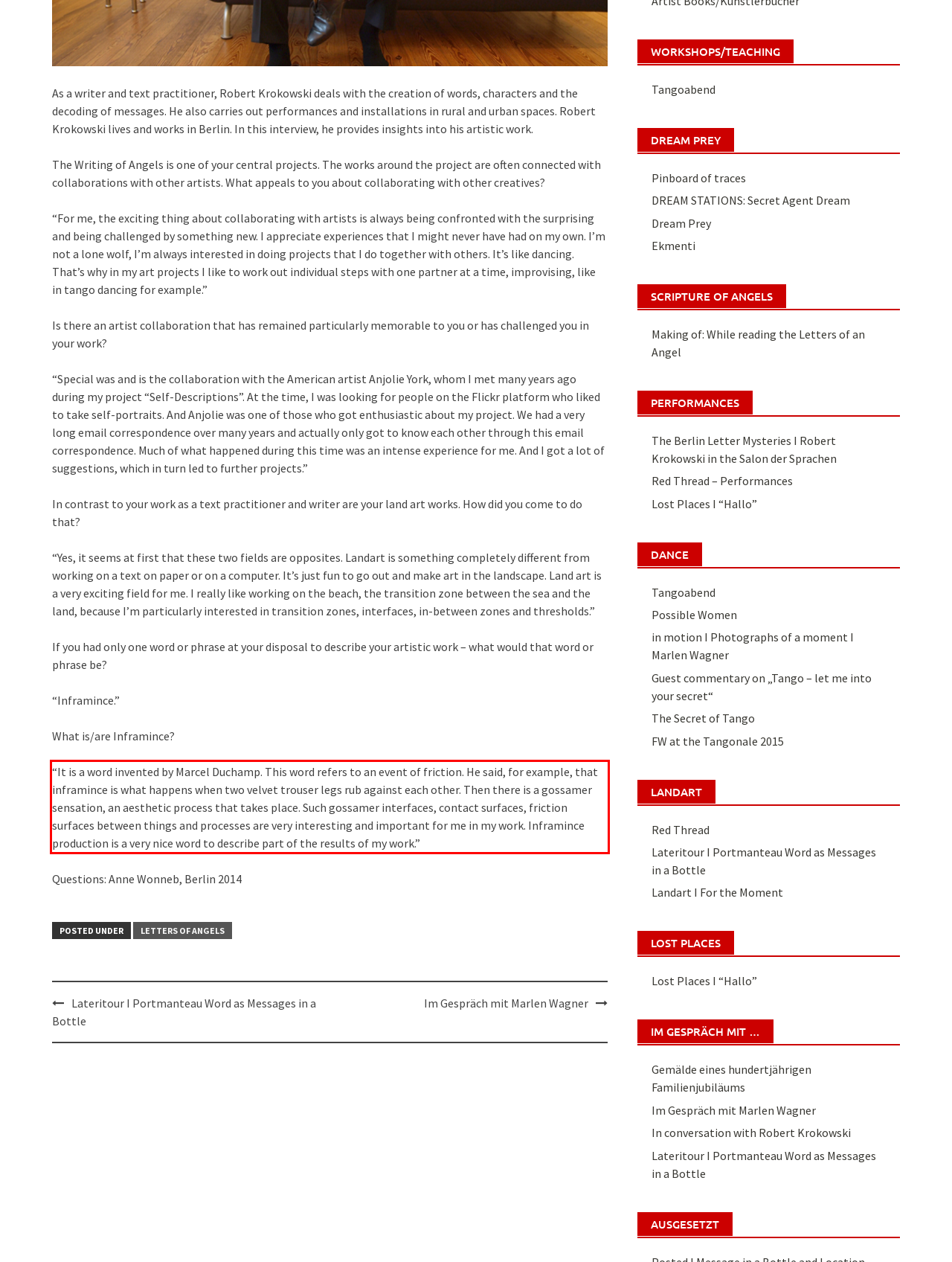Please look at the screenshot provided and find the red bounding box. Extract the text content contained within this bounding box.

“It is a word invented by Marcel Duchamp. This word refers to an event of friction. He said, for example, that inframince is what happens when two velvet trouser legs rub against each other. Then there is a gossamer sensation, an aesthetic process that takes place. Such gossamer interfaces, contact surfaces, friction surfaces between things and processes are very interesting and important for me in my work. Inframince production is a very nice word to describe part of the results of my work.”